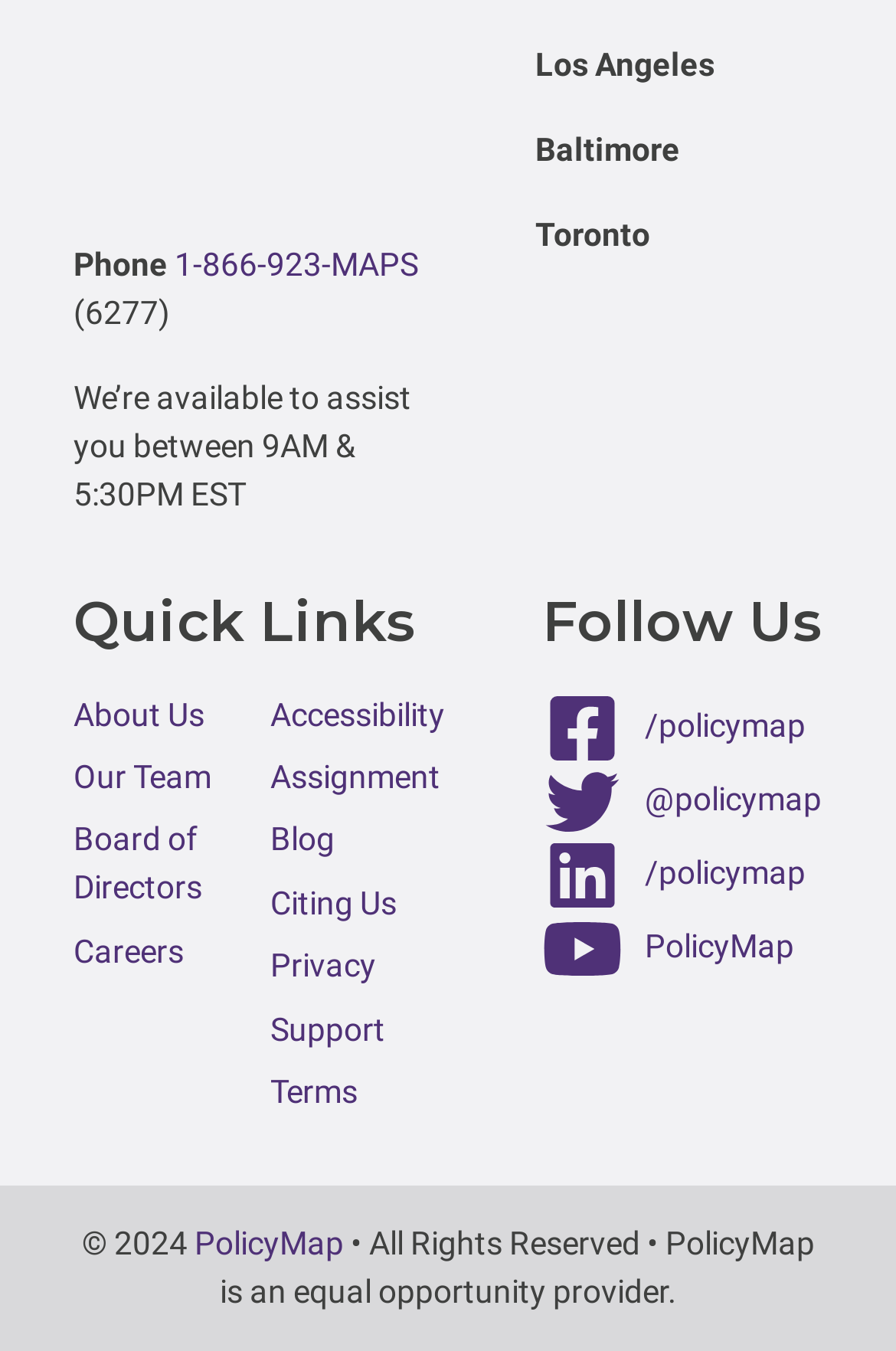Please identify the bounding box coordinates of the region to click in order to complete the task: "Follow PolicyMap on social media". The coordinates must be four float numbers between 0 and 1, specified as [left, top, right, bottom].

[0.605, 0.511, 0.695, 0.566]